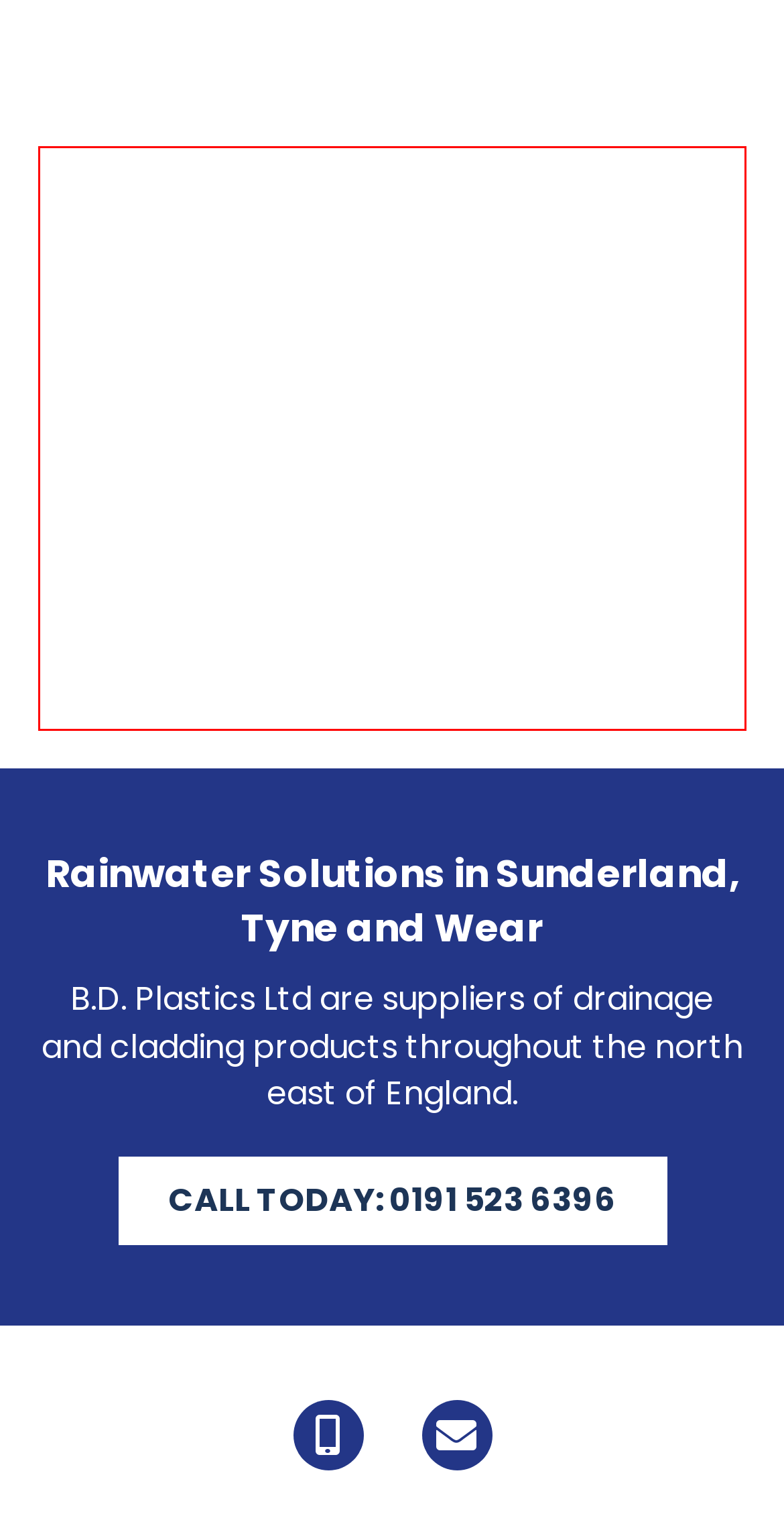Analyze the red bounding box in the provided webpage screenshot and generate the text content contained within.

A unique patented manufacturing process combines authentic architectural cast iron gutter detailing on pipe work, fittings and hoppers to give the full appearance of cast iron guttering with all the benefits of modern plastic materials. In addition to Classic Black, Cascade cast iron effect guttering is available in a choice of heritage colours including Chartwell Green, Anthracite Grey, Oxford Blue, Olive Green, Graphite Grey, Sandstone and Porcelain White.